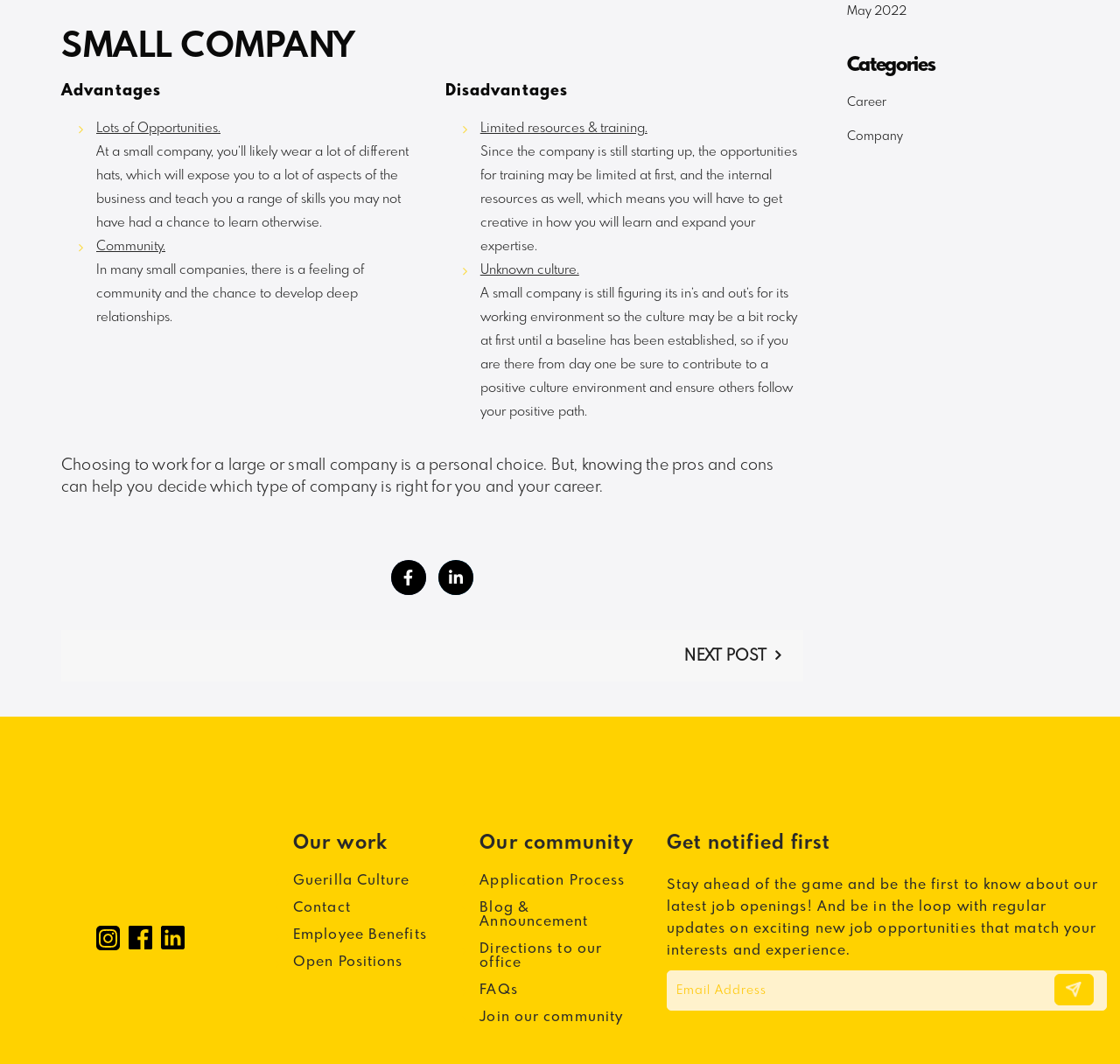Identify the bounding box coordinates of the region that should be clicked to execute the following instruction: "Fill in the contact form".

[0.595, 0.912, 0.988, 0.95]